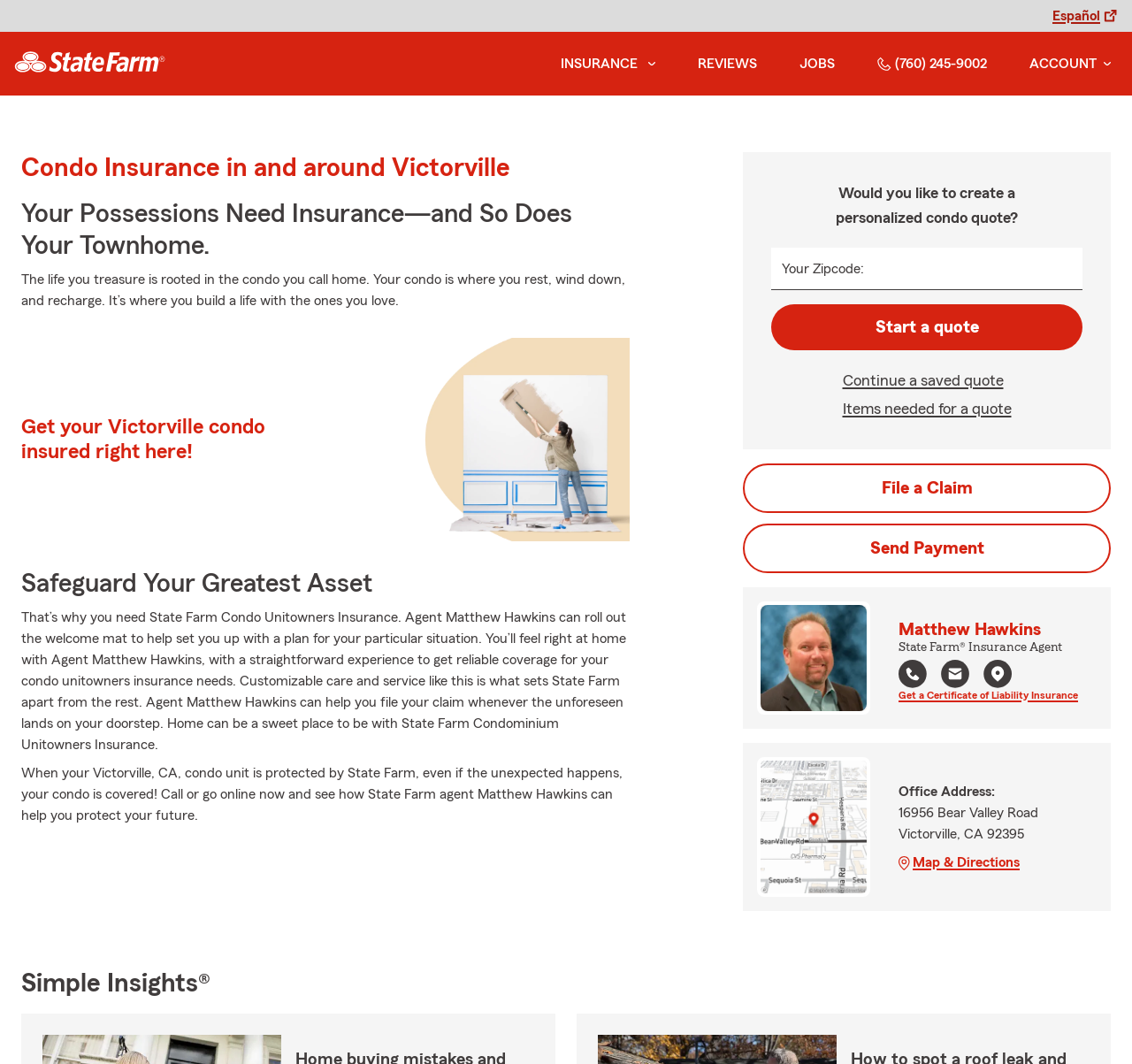What is the phone number to call for insurance quotes?
Please provide a detailed and comprehensive answer to the question.

I found the phone number by looking at the navigation menu and finding the link with the phone number '(760) 245-9002'.